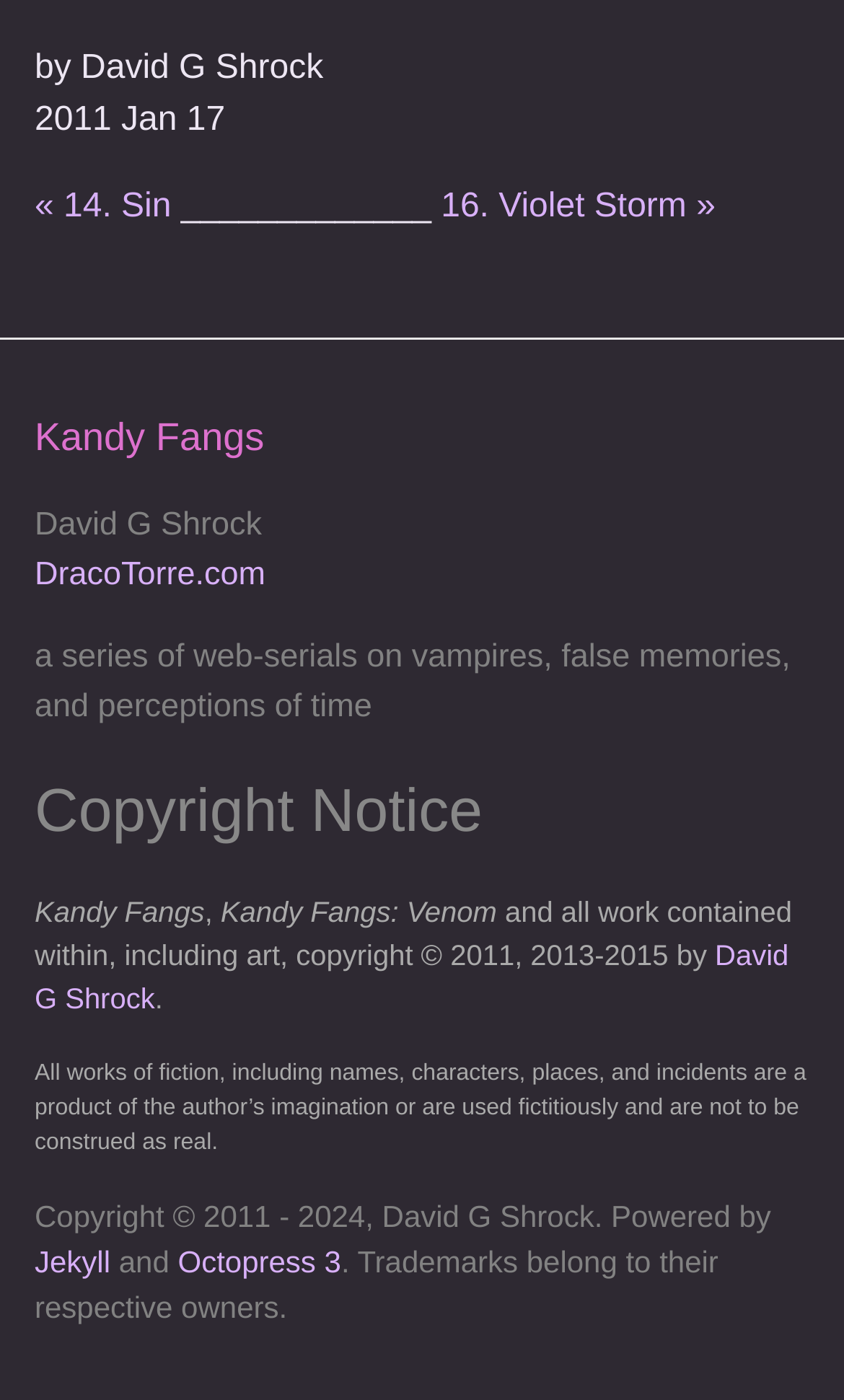Respond with a single word or phrase to the following question:
What is the year of the copyright?

2011-2024